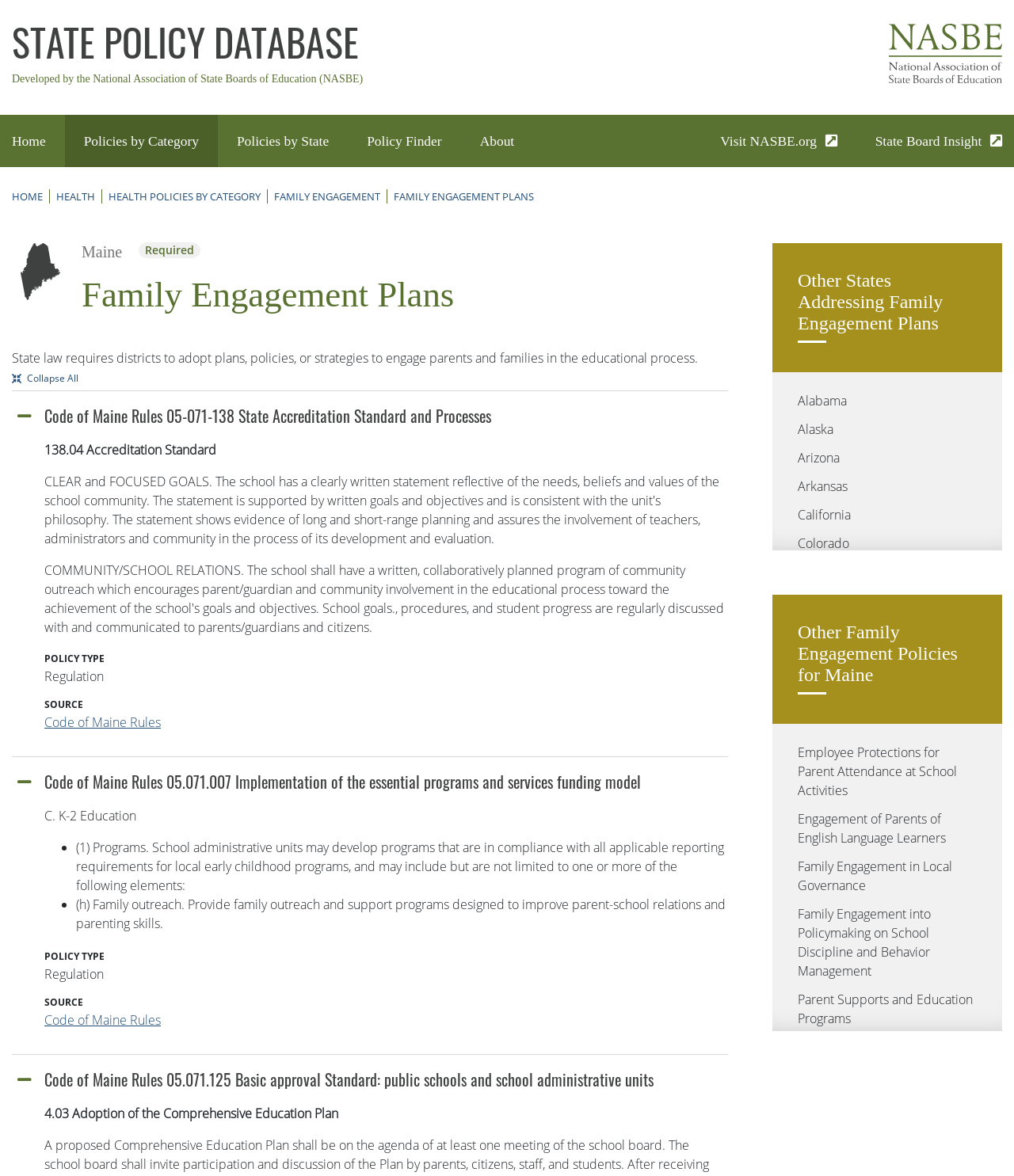Please specify the bounding box coordinates of the area that should be clicked to accomplish the following instruction: "View the 'Code of Maine Rules 05-071-138 State Accreditation Standard and Processes' policy". The coordinates should consist of four float numbers between 0 and 1, i.e., [left, top, right, bottom].

[0.044, 0.333, 0.718, 0.374]